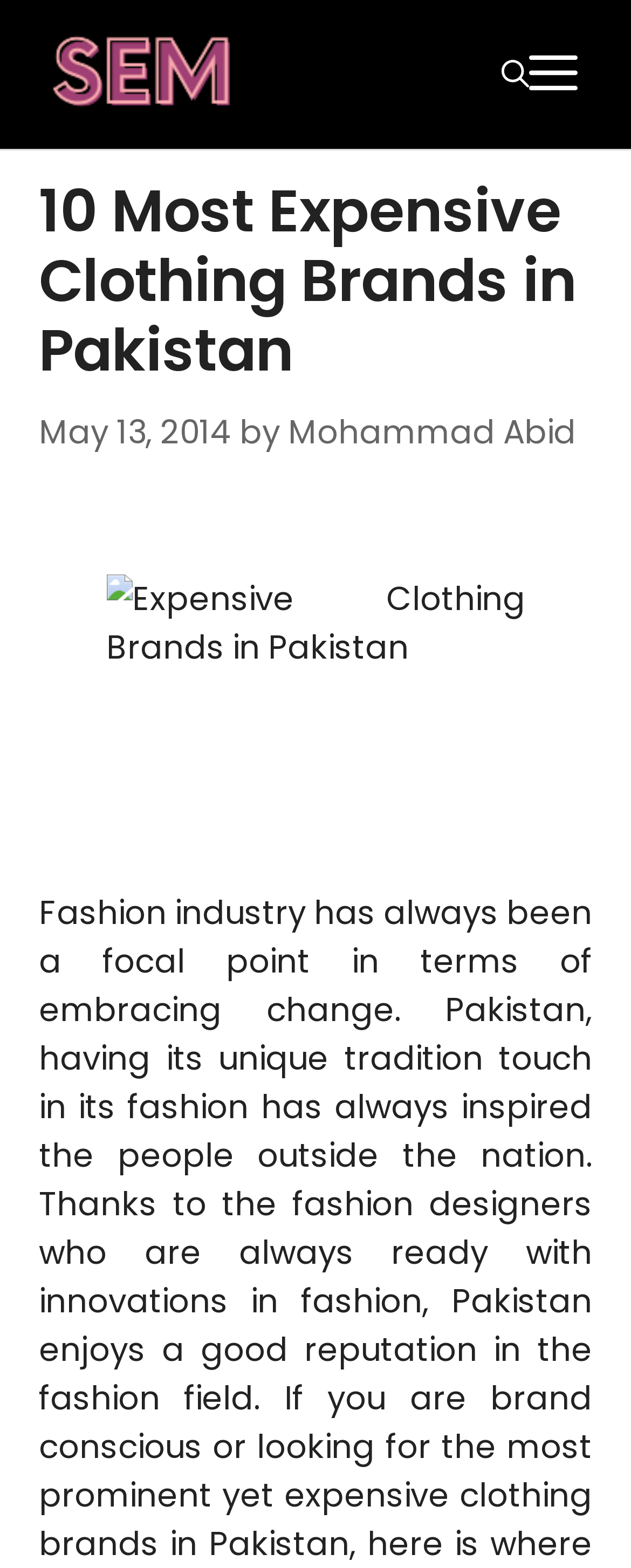Please provide a brief answer to the question using only one word or phrase: 
What is the author of the article?

Mohammad Abid